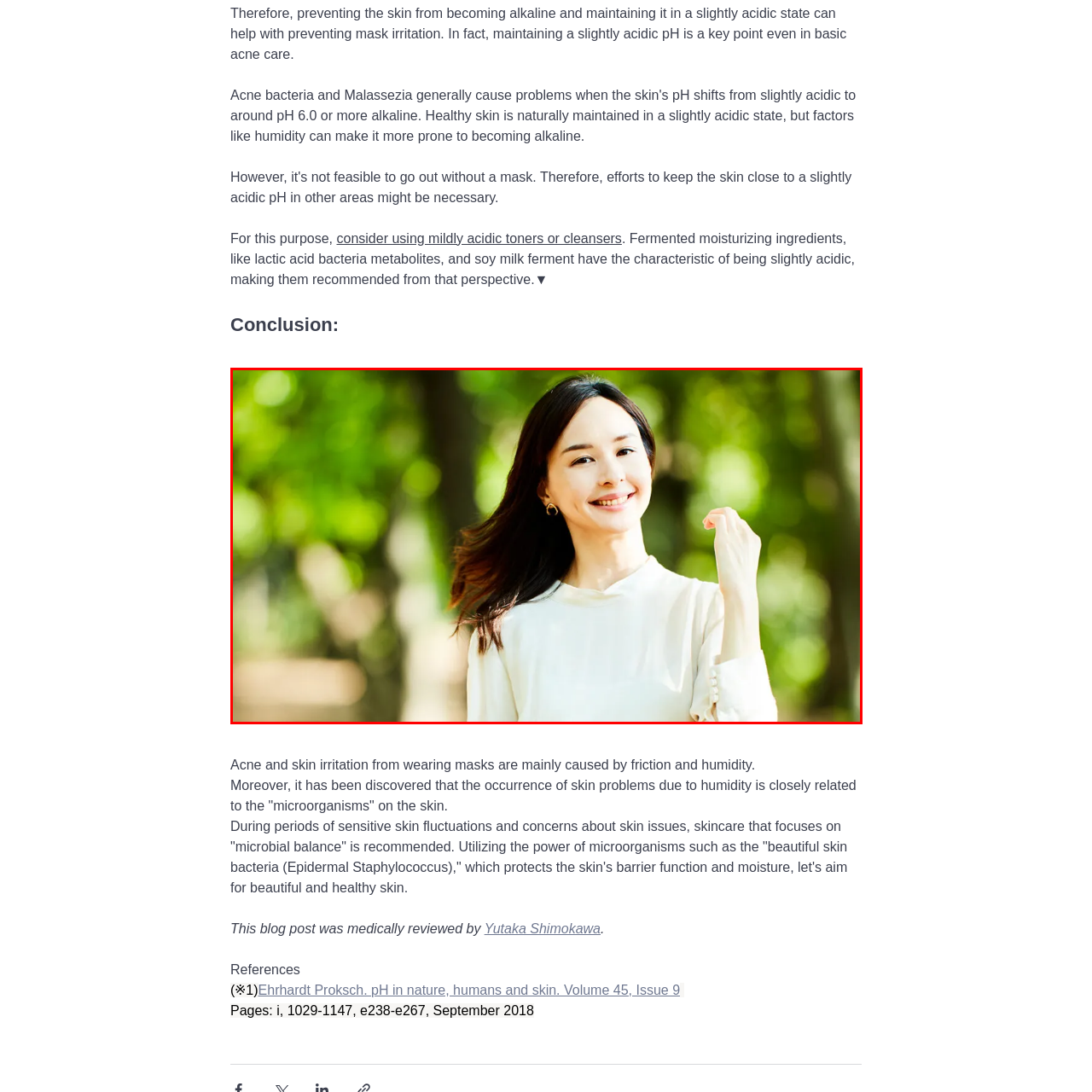Describe the scene captured within the highlighted red boundary in great detail.

The image features a woman with clear skin, smiling broadly while standing outdoors against a backdrop of lush greenery. Her long hair gently flows in the breeze, complimenting her natural beauty. She wears a light-colored top, exuding a sense of freshness and vibrancy, which aligns with the themes of maintaining skin health and balance. This cheerful expression and her relaxed pose symbolize confidence and well-being, reinforcing the importance of proper skincare practices to prevent irritation and maintain a healthy complexion, particularly in relation to factors like mask-wearing and humidity.